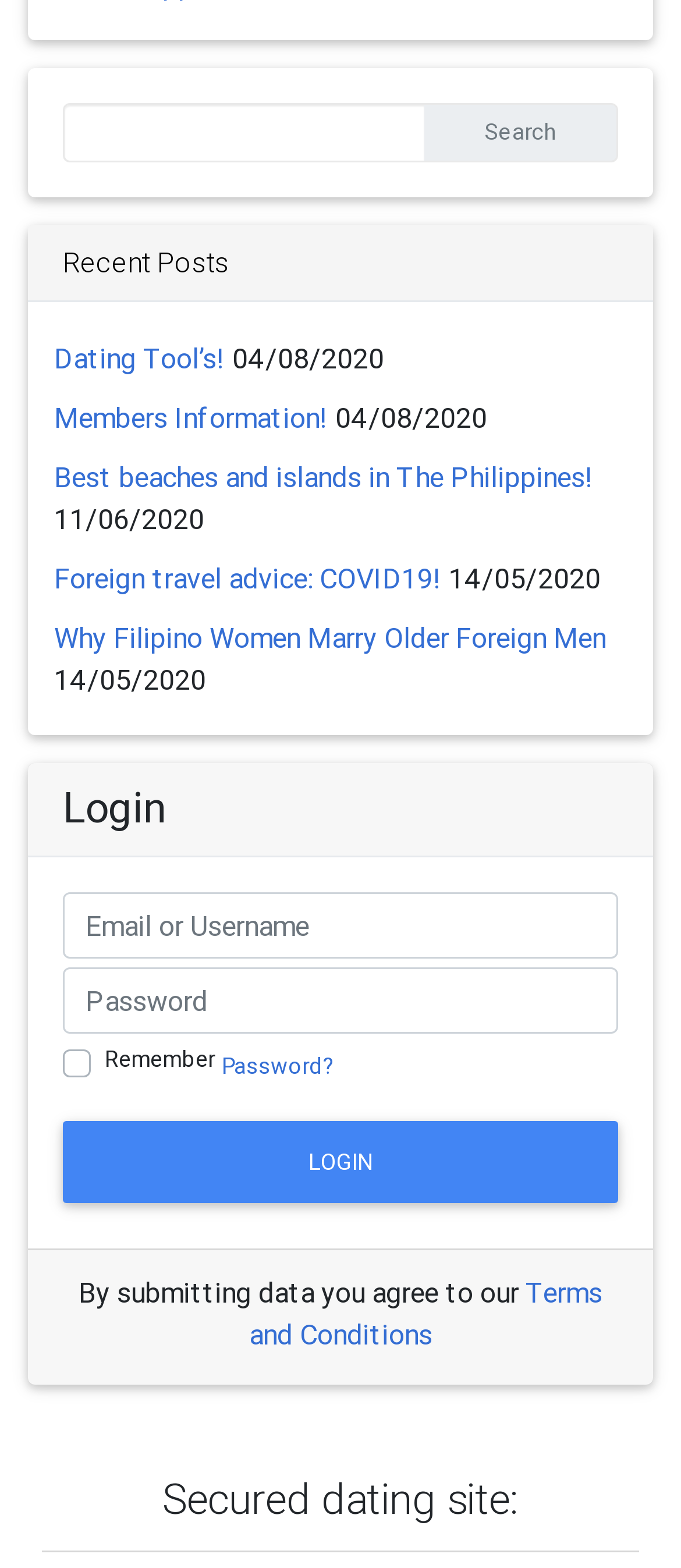What is the primary function of the top section?
Please give a detailed and elaborate answer to the question.

The top section contains a search bar with a label 'Search for:' and a button 'Search', indicating that the primary function of this section is to allow users to search for something.